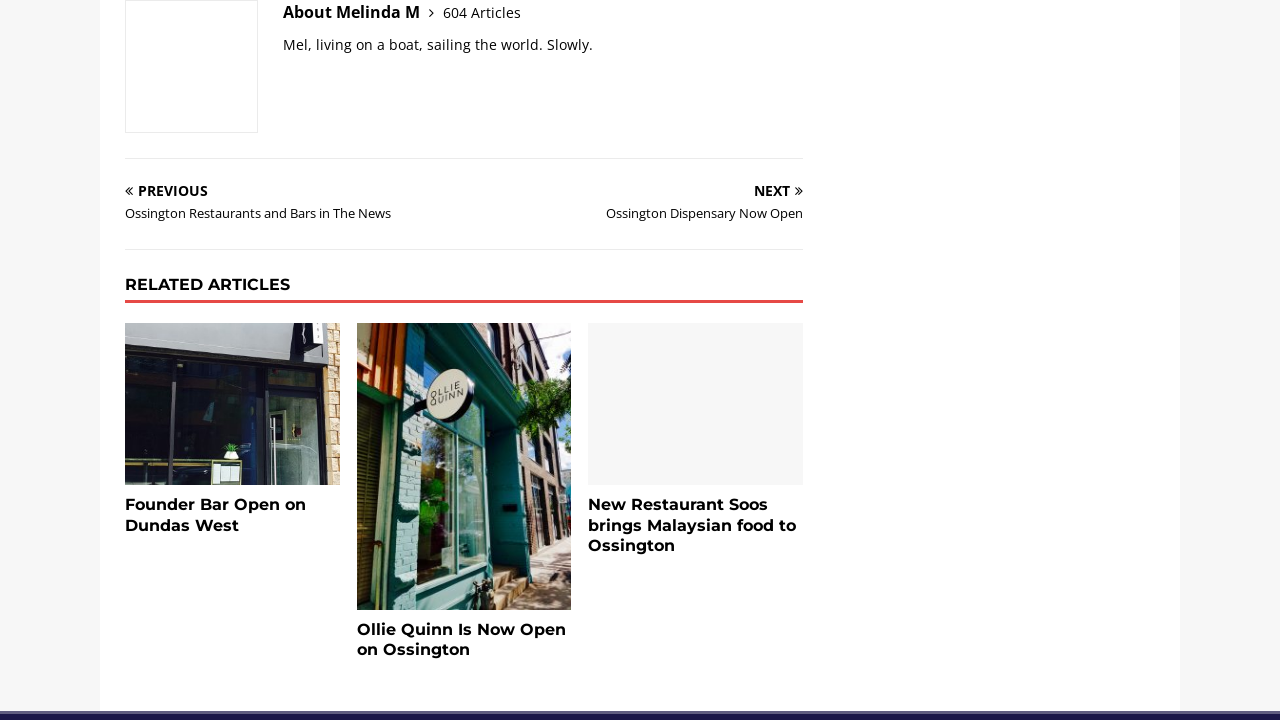Pinpoint the bounding box coordinates of the clickable element needed to complete the instruction: "Go to 'NEXT Ossington Dispensary Now Open'". The coordinates should be provided as four float numbers between 0 and 1: [left, top, right, bottom].

[0.369, 0.255, 0.627, 0.311]